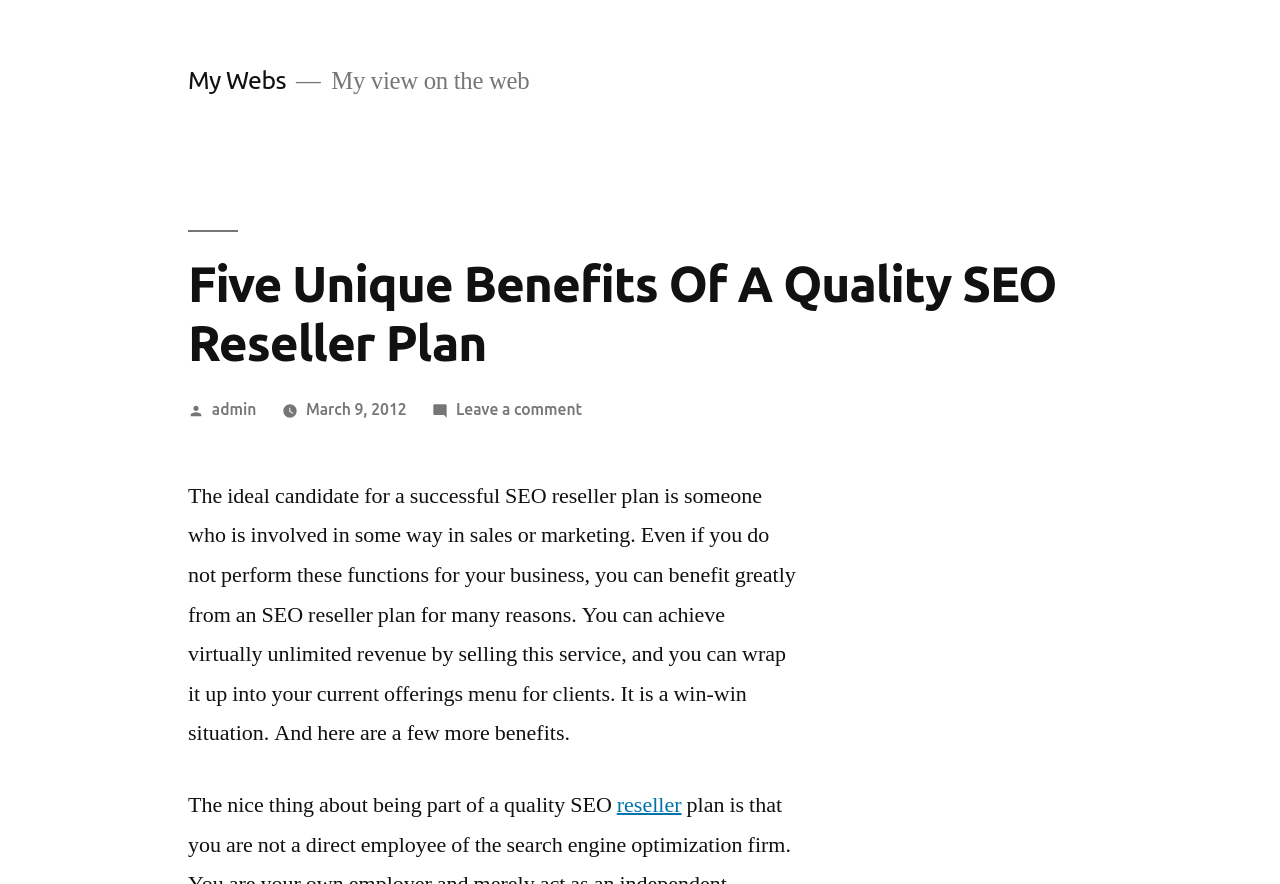Can you extract the primary headline text from the webpage?

Five Unique Benefits Of A Quality SEO Reseller Plan